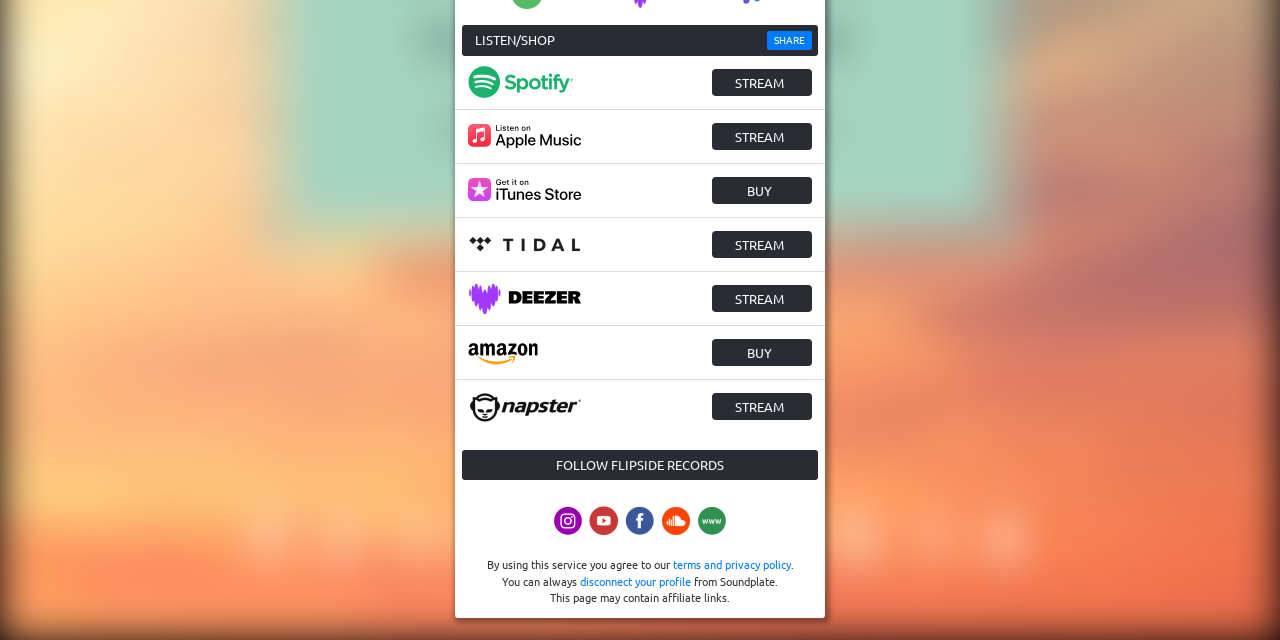Given the element description disconnect your profile, identify the bounding box coordinates for the UI element on the webpage screenshot. The format should be (top-left x, top-left y, bottom-right x, bottom-right y), with values between 0 and 1.

[0.453, 0.895, 0.54, 0.92]